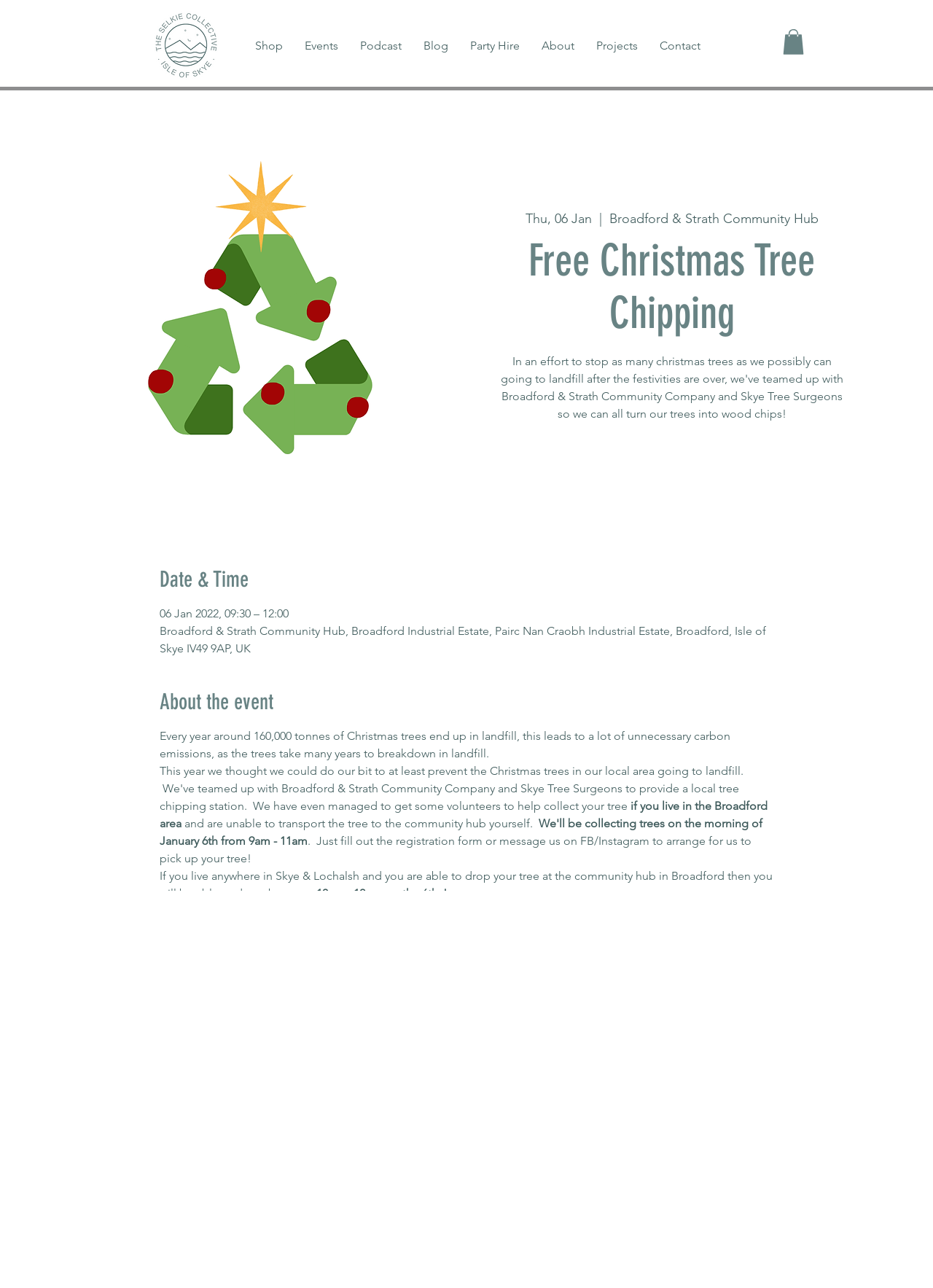Locate the UI element that matches the description Events in the webpage screenshot. Return the bounding box coordinates in the format (top-left x, top-left y, bottom-right x, bottom-right y), with values ranging from 0 to 1.

[0.315, 0.024, 0.374, 0.048]